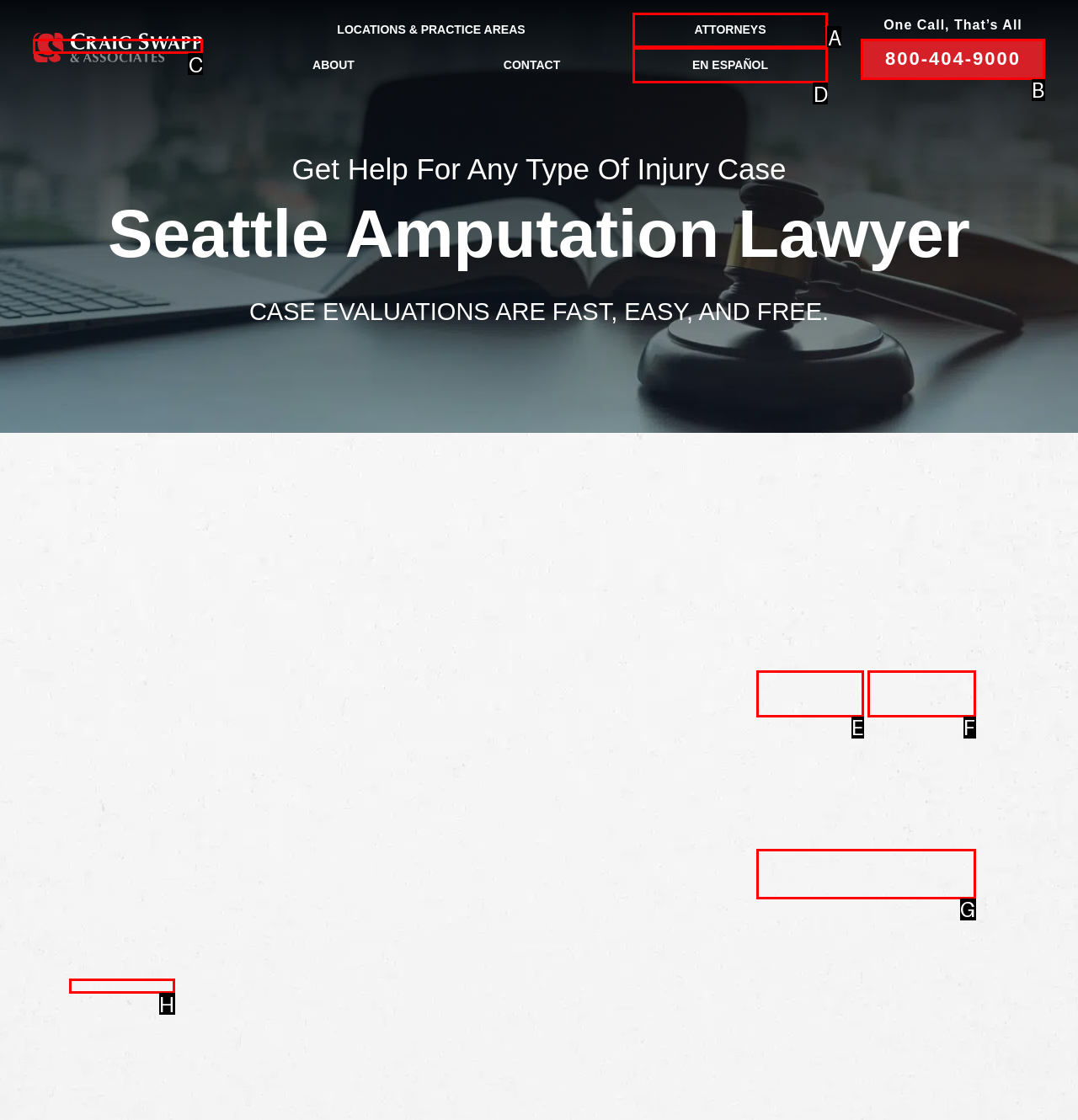Point out the option that needs to be clicked to fulfill the following instruction: Click on the 'Home' link
Answer with the letter of the appropriate choice from the listed options.

None